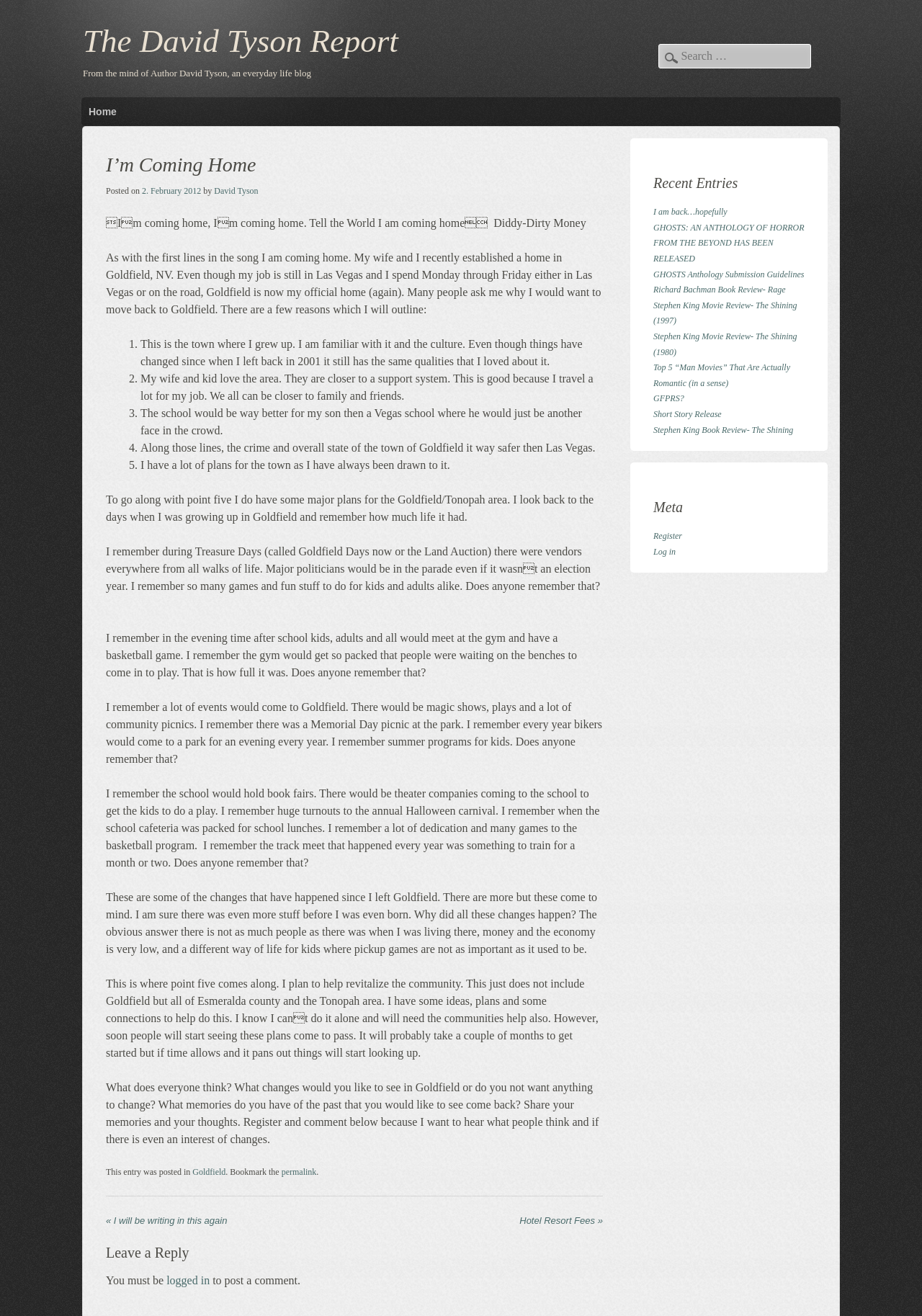Explain the features and main sections of the webpage comprehensively.

The webpage is a blog post titled "I'm Coming Home" by David Tyson. At the top of the page, there is a heading with the title of the blog, "The David Tyson Report", and a link to it. Below that, there is a search bar with a placeholder text "Search" and a textbox to input search queries.

To the left of the search bar, there is a menu with links to different sections of the blog, including "Home" and "Skip to content". The main content of the page is an article with the title "I'm Coming Home" and a date "2. February 2012". The article is written by David Tyson and talks about his decision to move back to Goldfield, NV, and his plans to revitalize the community.

The article is divided into sections with headings and lists. There are five points outlined in the article, each with a number and a brief description. The points discuss the reasons why the author wants to move back to Goldfield, including the town's culture, his wife and kid's love for the area, the better school system, and the safety of the town.

Throughout the article, there are references to the author's past experiences in Goldfield, including memories of community events, sports games, and school activities. The author also expresses his desire to bring back some of these events and activities to the community.

At the bottom of the page, there are links to other blog posts, including "Recent Entries" and "Meta" sections. The "Recent Entries" section lists several blog post titles, including "I am back…hopefully", "GHOSTS: AN ANTHOLOGY OF HORROR FROM THE BEYOND HAS BEEN RELEASED", and "Stephen King Movie Review- The Shining (1997)". The "Meta" section has links to "Register" and "Log in" pages.

Overall, the webpage is a personal blog post with a focus on the author's experiences and plans for his community.